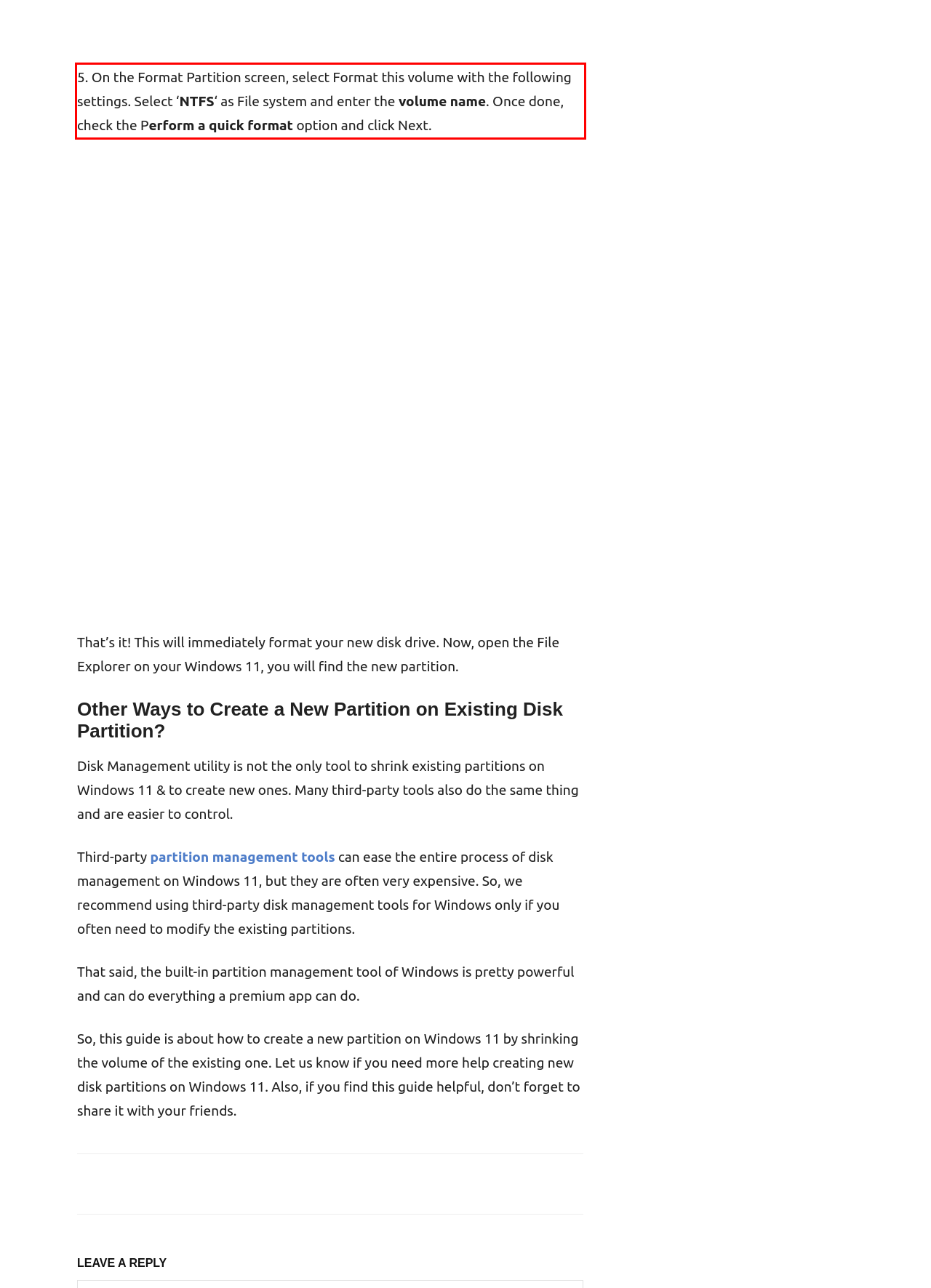Given a screenshot of a webpage with a red bounding box, extract the text content from the UI element inside the red bounding box.

5. On the Format Partition screen, select Format this volume with the following settings. Select ‘NTFS‘ as File system and enter the volume name. Once done, check the Perform a quick format option and click Next.